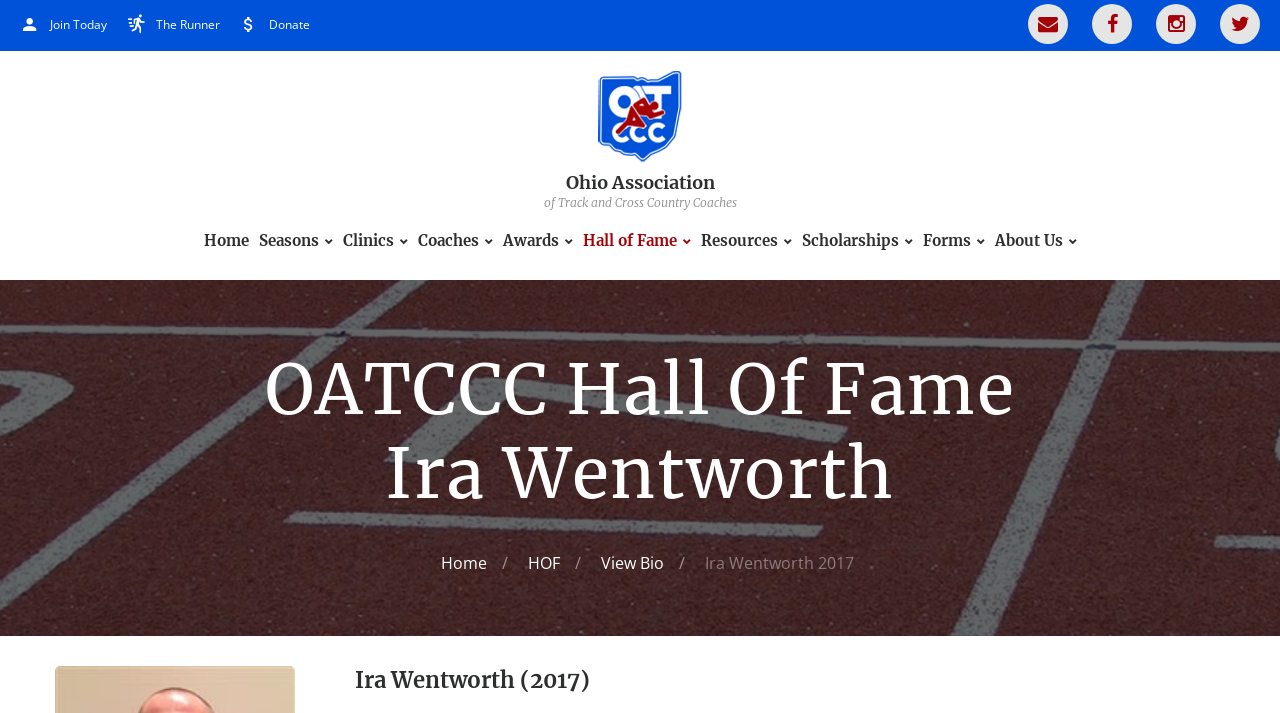Answer this question in one word or a short phrase: What is the organization's name?

Ohio Association of Track and Cross Country Coaches